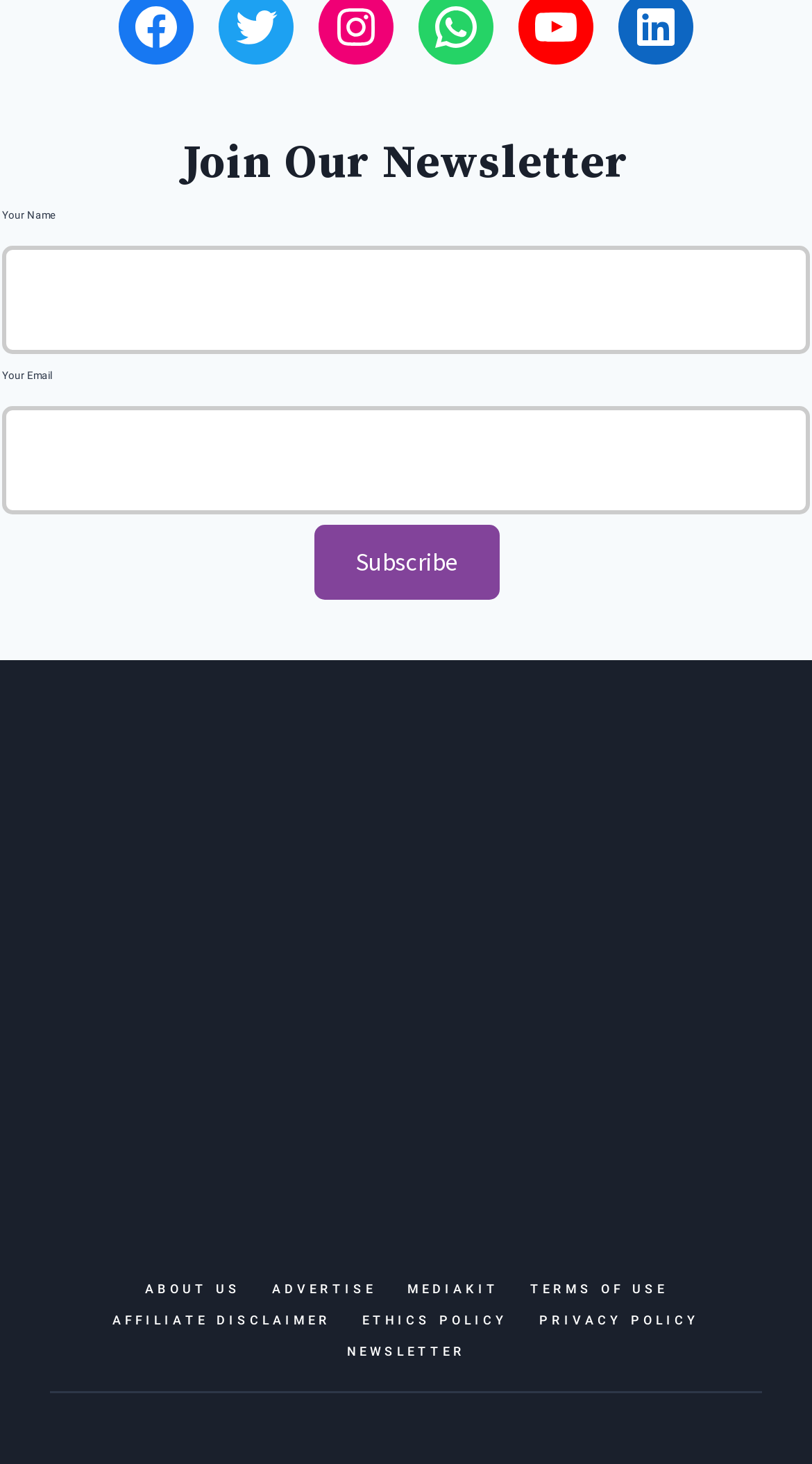Specify the bounding box coordinates of the region I need to click to perform the following instruction: "Subscribe to the newsletter". The coordinates must be four float numbers in the range of 0 to 1, i.e., [left, top, right, bottom].

[0.386, 0.358, 0.614, 0.409]